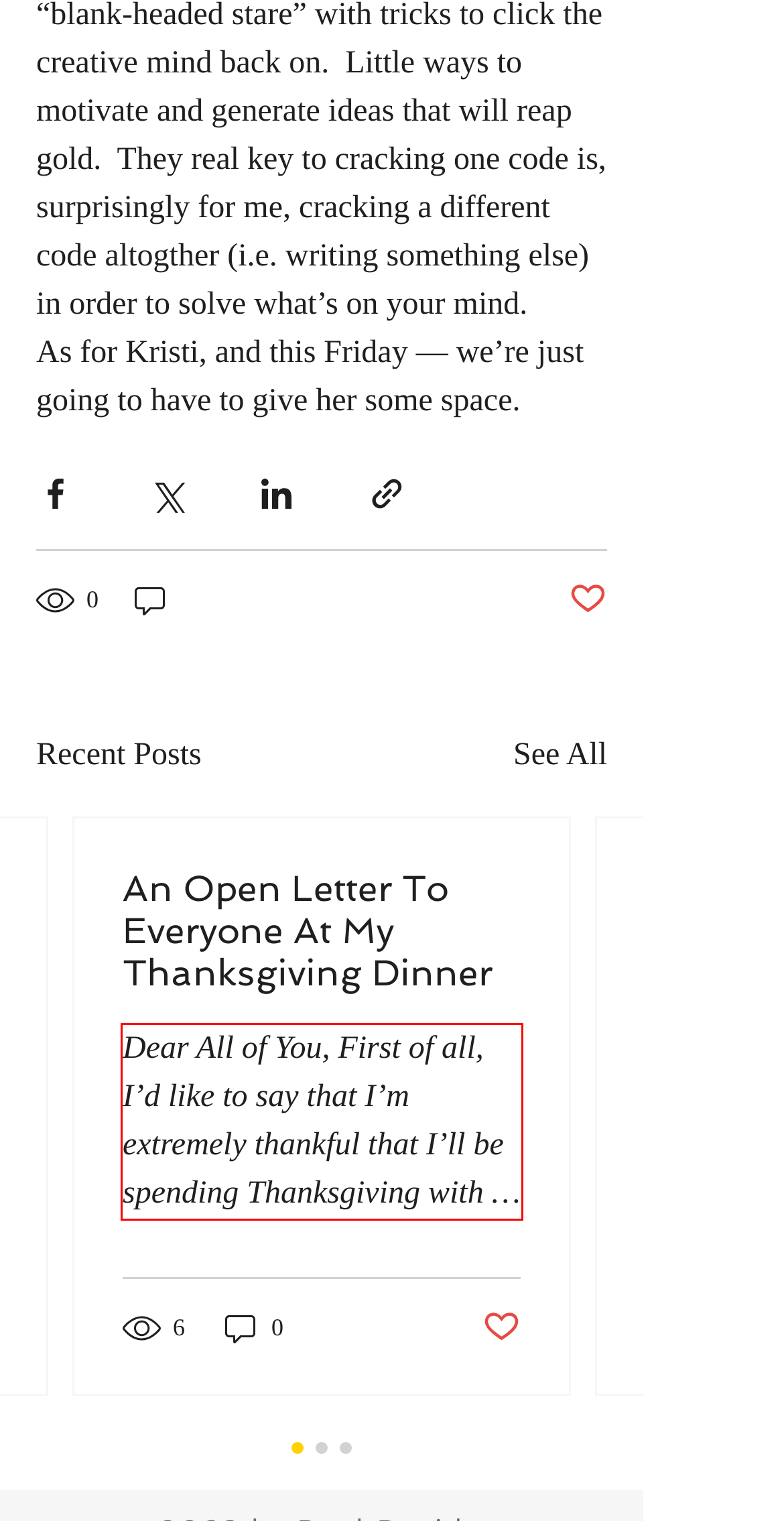Given a webpage screenshot, identify the text inside the red bounding box using OCR and extract it.

Dear All of You, First of all, I’d like to say that I’m extremely thankful that I’ll be spending Thanksgiving with …